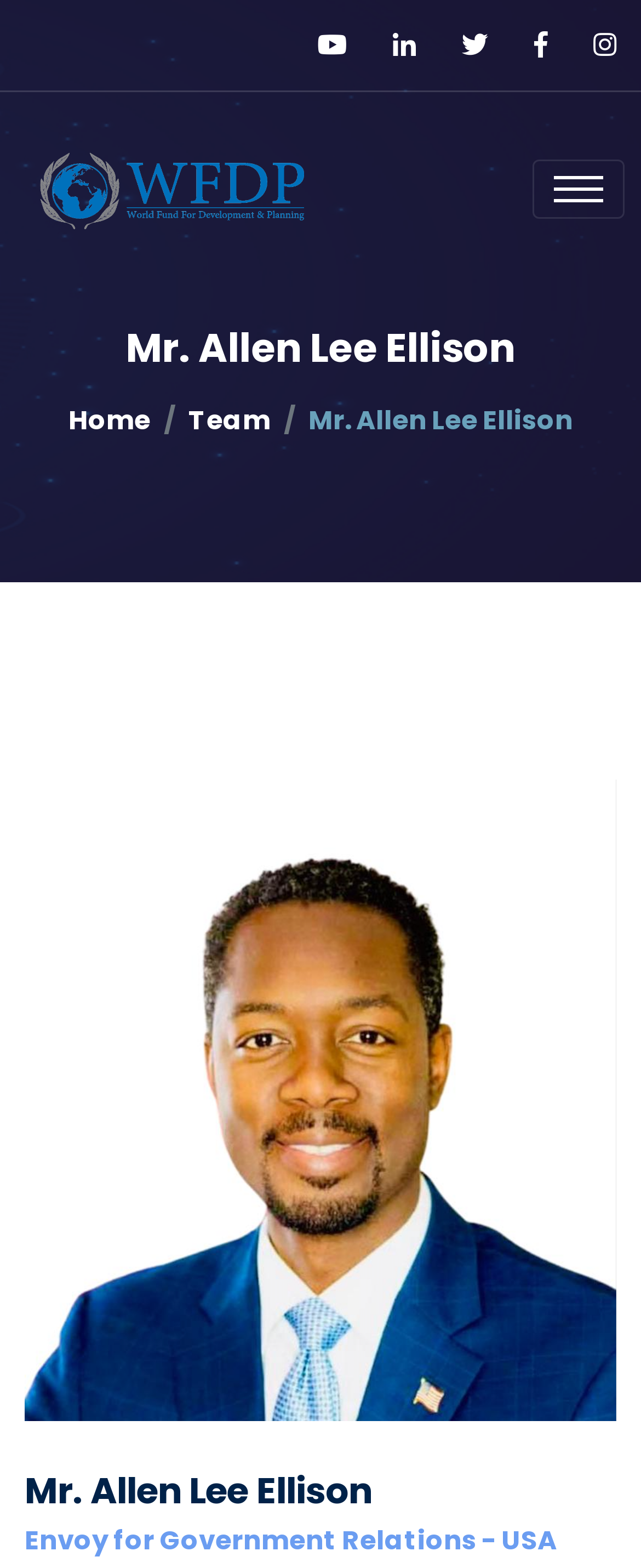Given the element description "Team" in the screenshot, predict the bounding box coordinates of that UI element.

[0.294, 0.256, 0.422, 0.281]